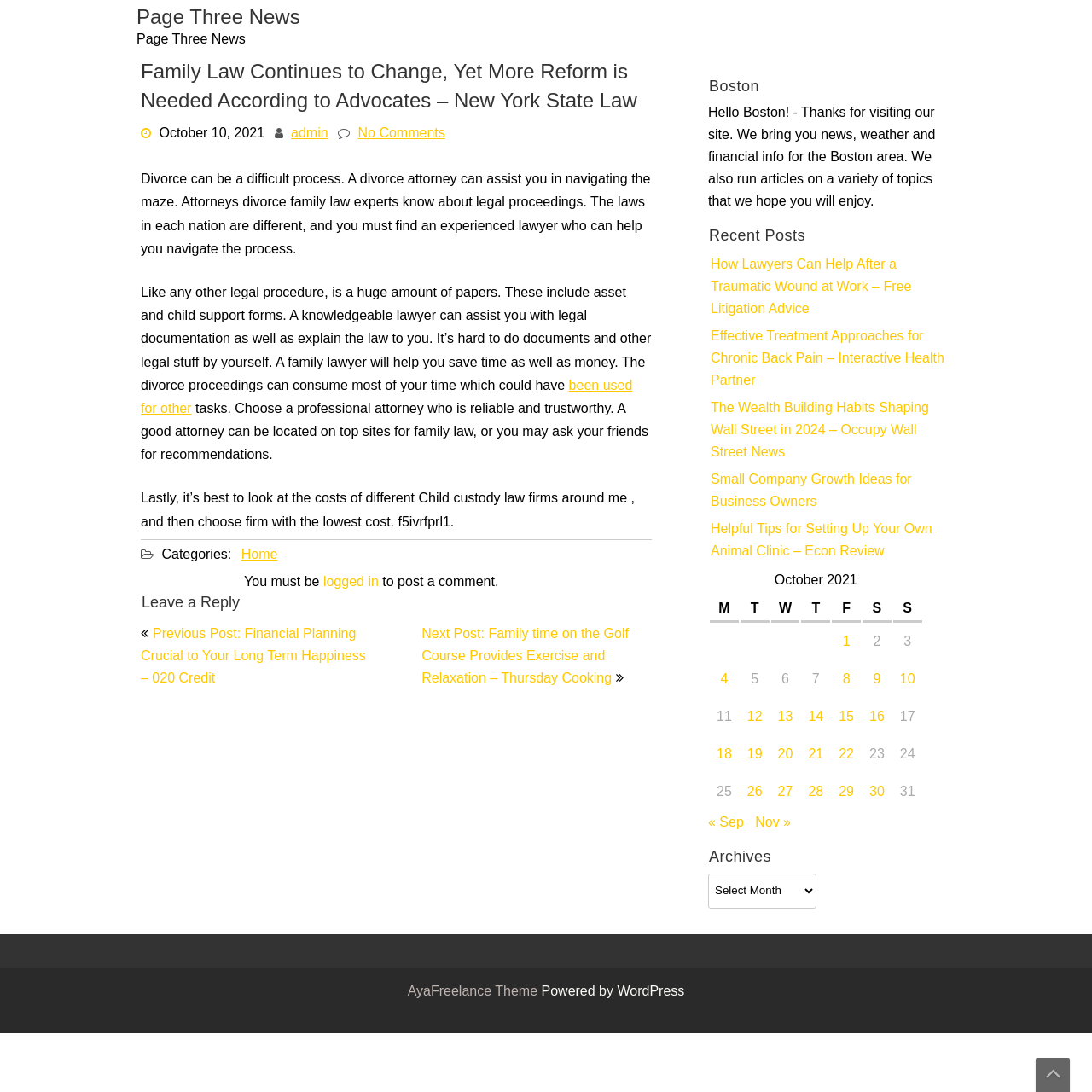Identify the bounding box coordinates of the clickable region to carry out the given instruction: "Click on the 'Posts published on October 10, 2021' link".

[0.818, 0.607, 0.844, 0.639]